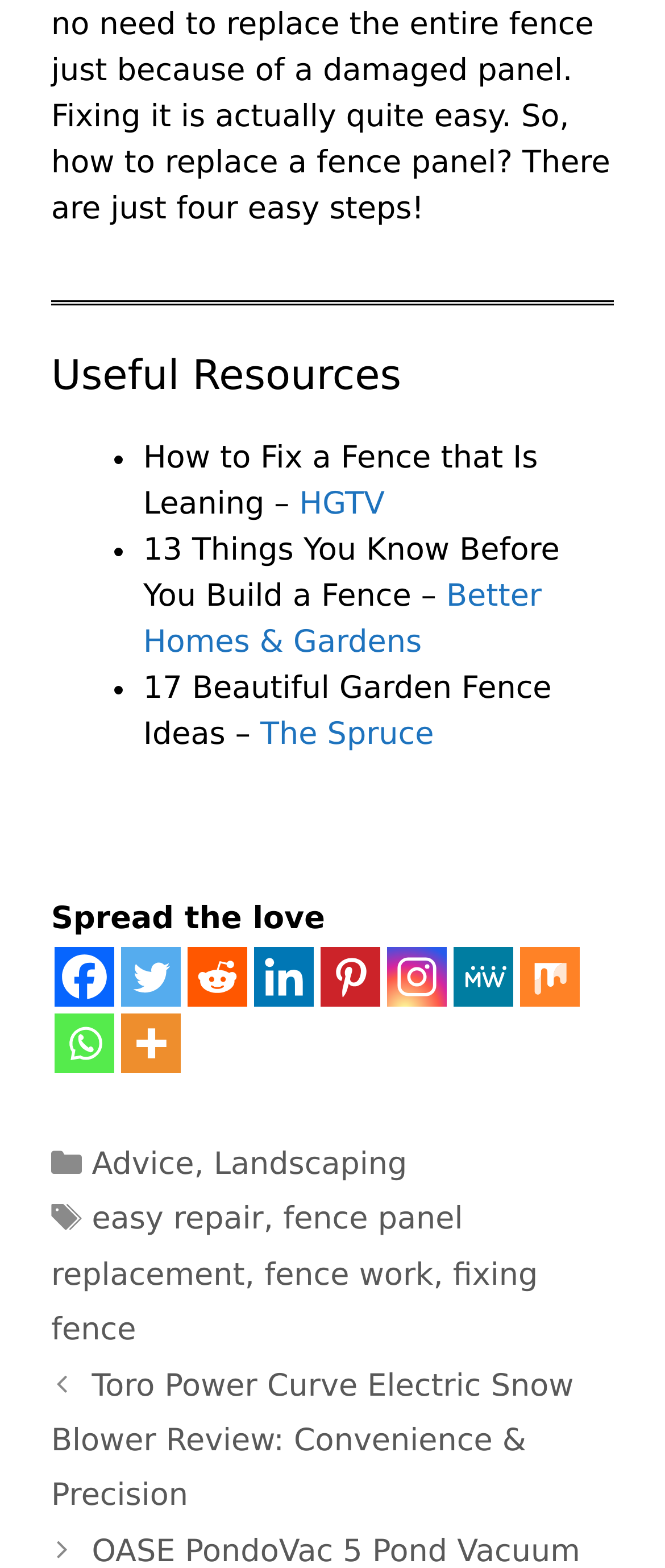Determine the coordinates of the bounding box that should be clicked to complete the instruction: "Visit the LinkedIn page". The coordinates should be represented by four float numbers between 0 and 1: [left, top, right, bottom].

None